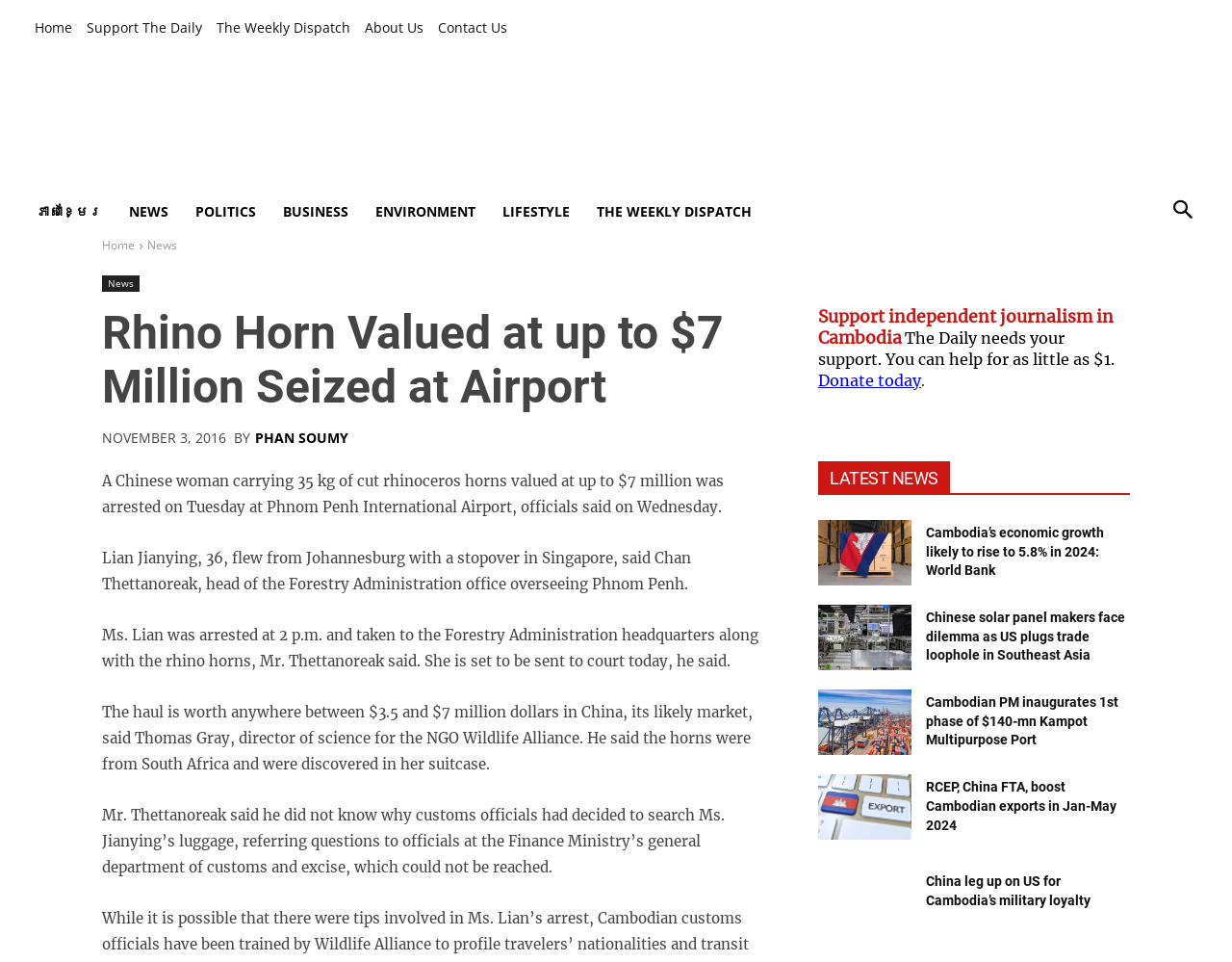Determine the bounding box coordinates of the clickable area required to perform the following instruction: "Support independent journalism in Cambodia". The coordinates should be represented as four float numbers between 0 and 1: [left, top, right, bottom].

[0.664, 0.321, 0.905, 0.405]